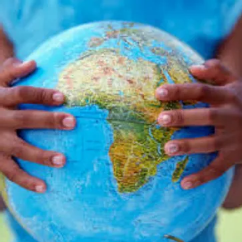Describe all the visual components present in the image.

The image features a child gently cradling a globe, with their hands positioned around Africa. The bright blue oceans contrast vividly with the detailed landmasses, highlighting the continent of Africa amidst vibrant colors. The child's attire, a blue shirt, complements the globe, suggesting a sense of curiosity and connection to the world. This visual encapsulates themes of global awareness and the importance of safeguarding children, resonating with the mission of organizations like BORN2FLY INTERNATIONAL, which aims to reach kids before traffickers do in 65 countries. The image powerfully symbolizes hope and the potential for change in the fight against child trafficking.